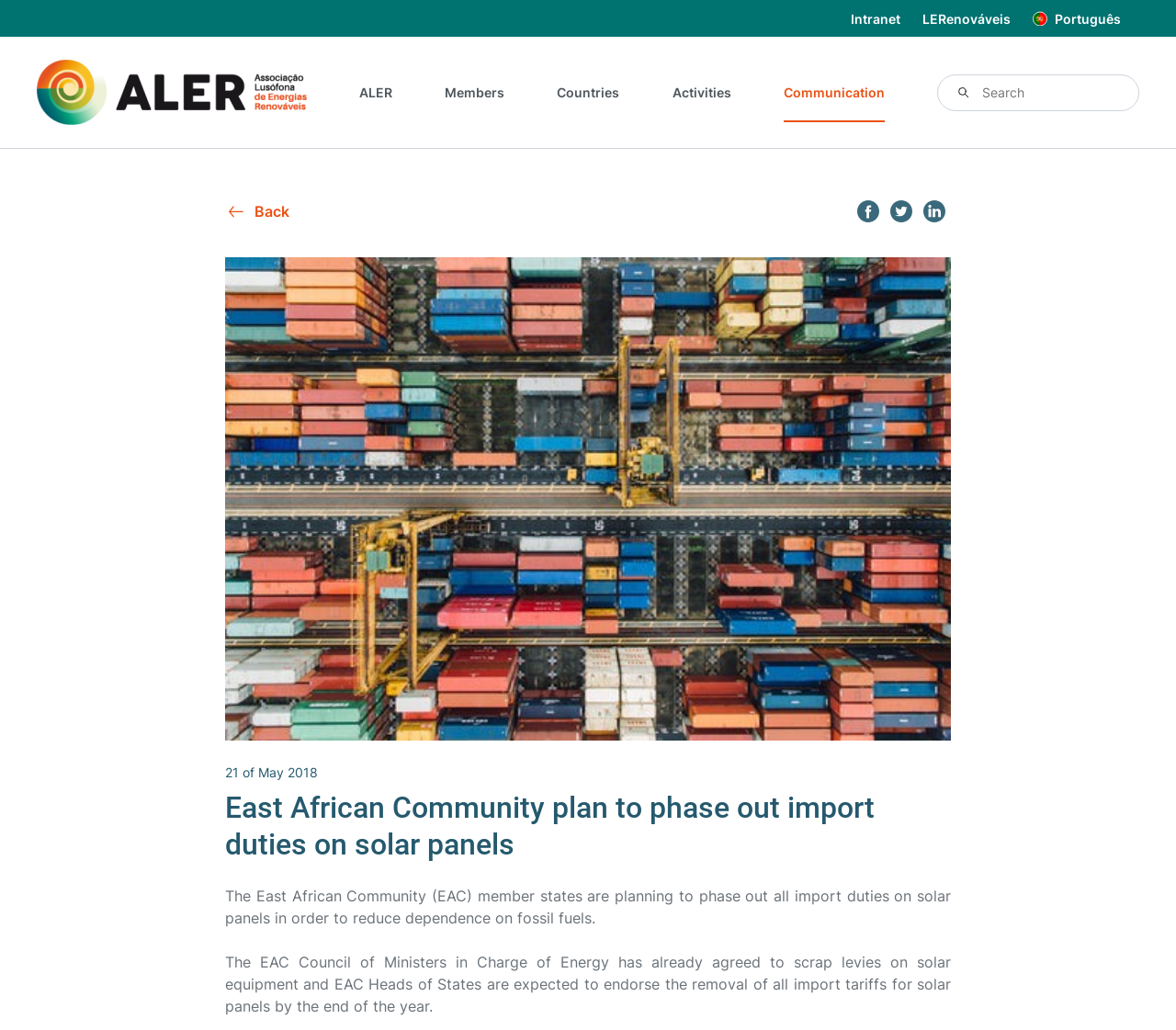Answer the question briefly using a single word or phrase: 
What is the purpose of phasing out import duties on solar panels?

Reduce dependence on fossil fuels